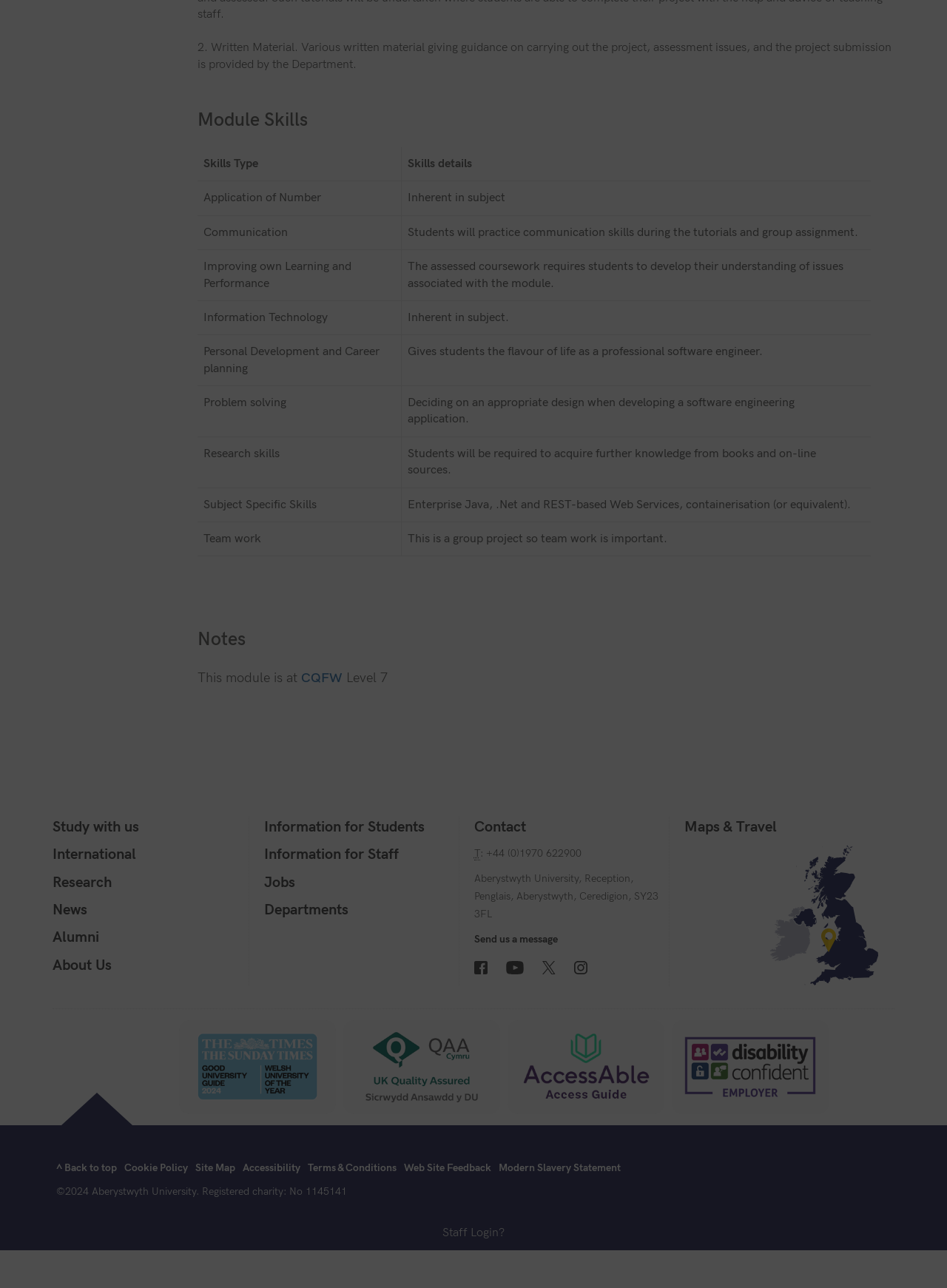What is the module skills table about?
Give a one-word or short phrase answer based on the image.

Skills Type and Skills details